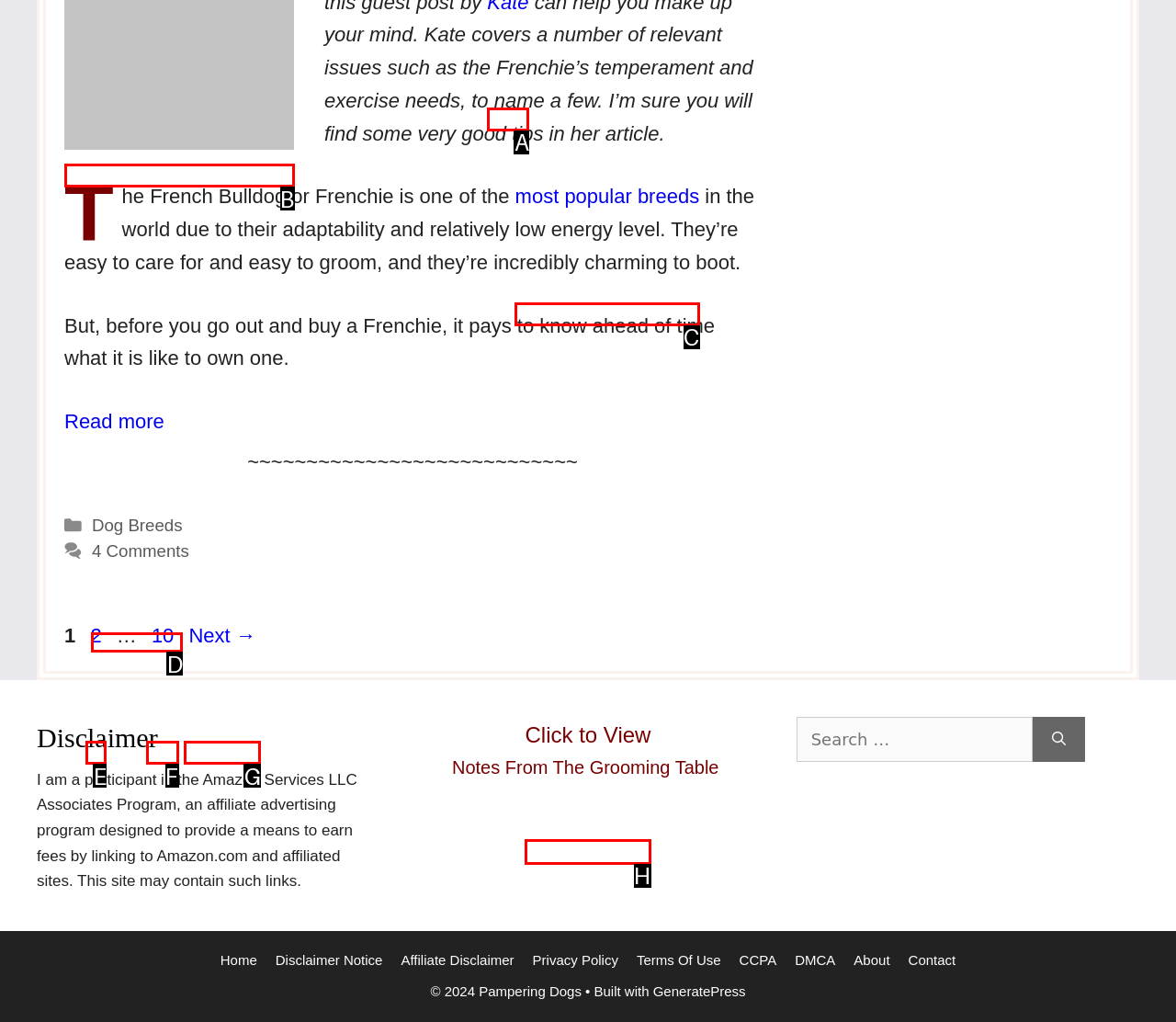Select the option that matches this description: Click to View
Answer by giving the letter of the chosen option.

H